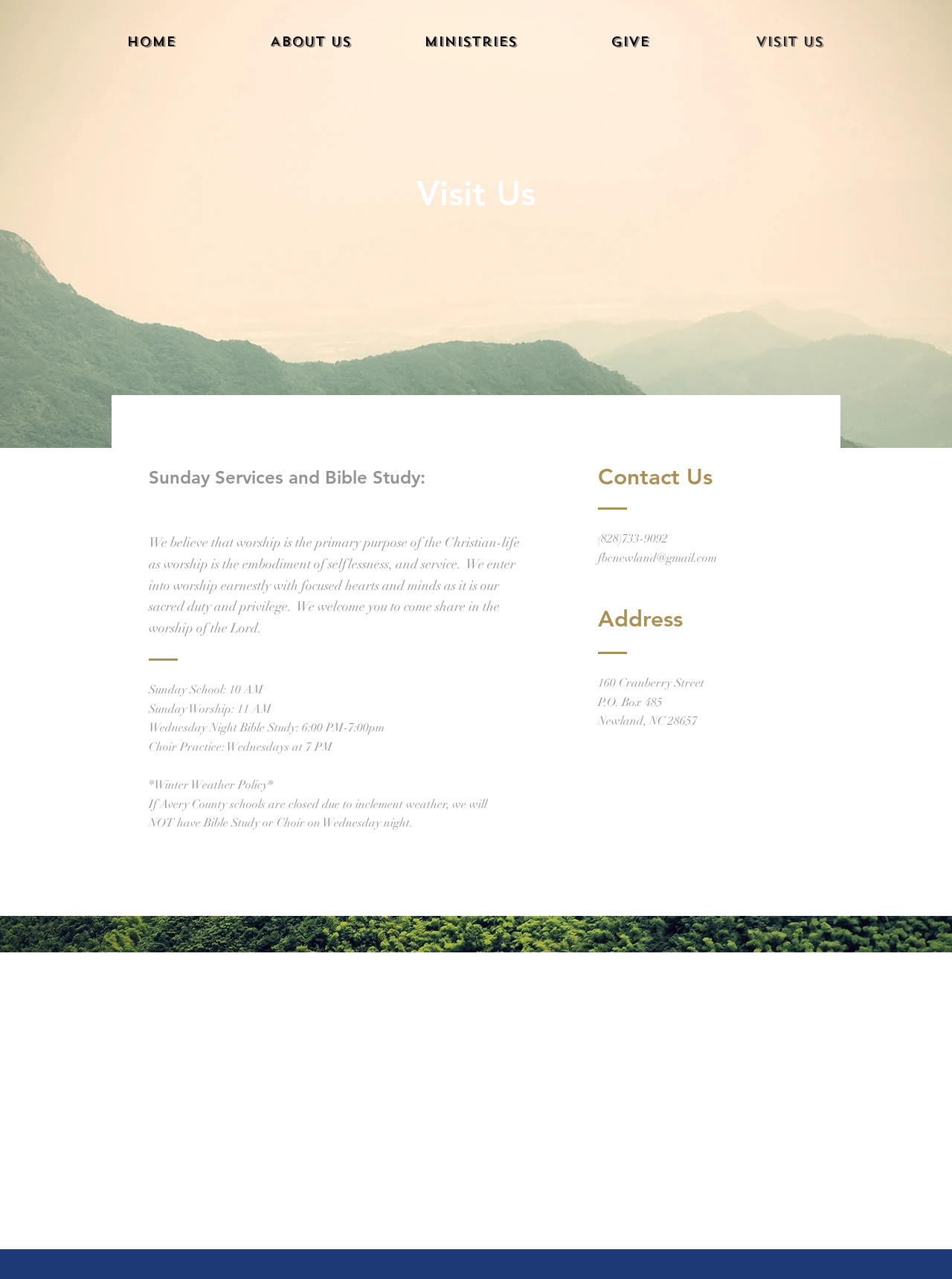Identify the bounding box coordinates for the UI element described as: "Crypto". The coordinates should be provided as four floats between 0 and 1: [left, top, right, bottom].

None